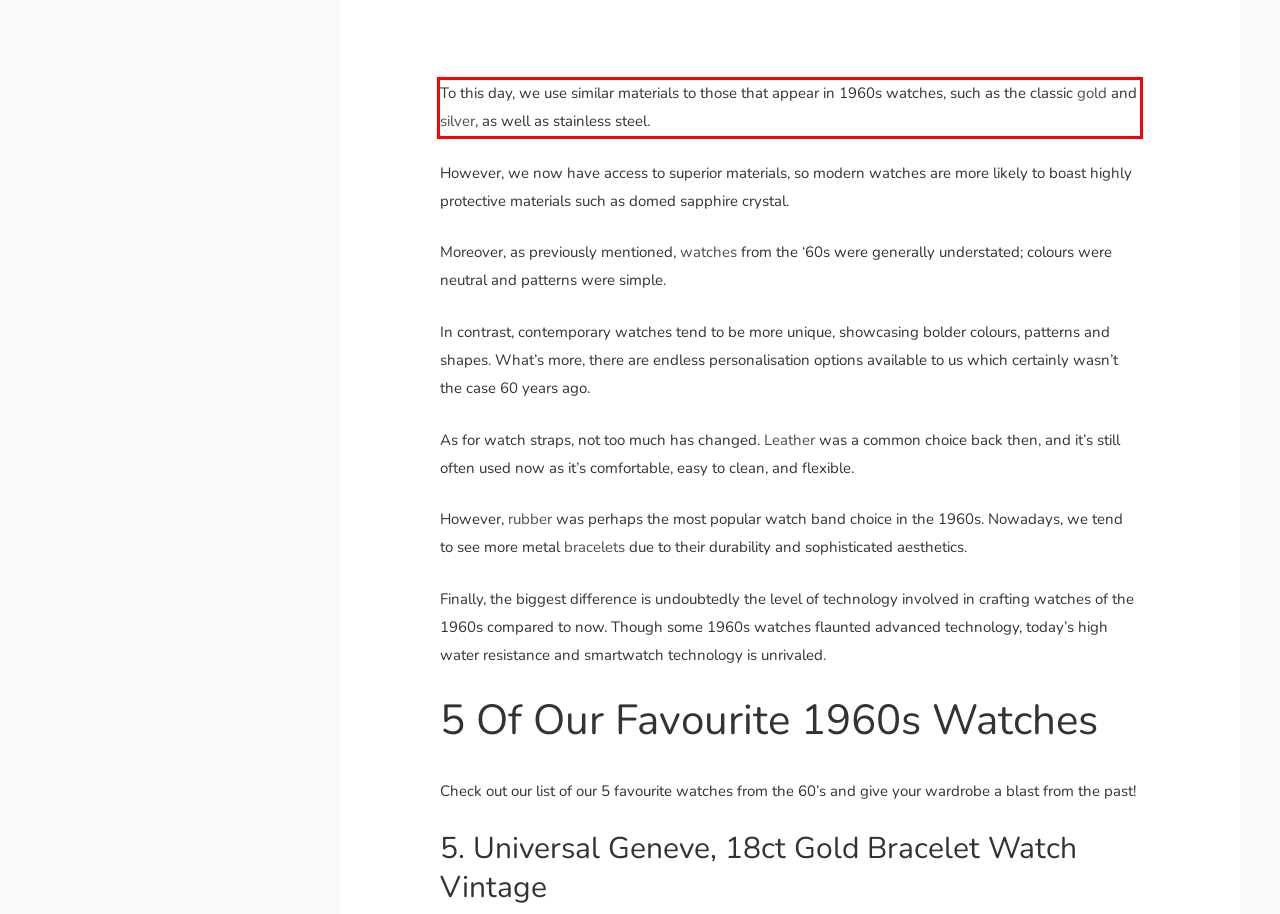Given a screenshot of a webpage containing a red bounding box, perform OCR on the text within this red bounding box and provide the text content.

To this day, we use similar materials to those that appear in 1960s watches, such as the classic gold and silver, as well as stainless steel.